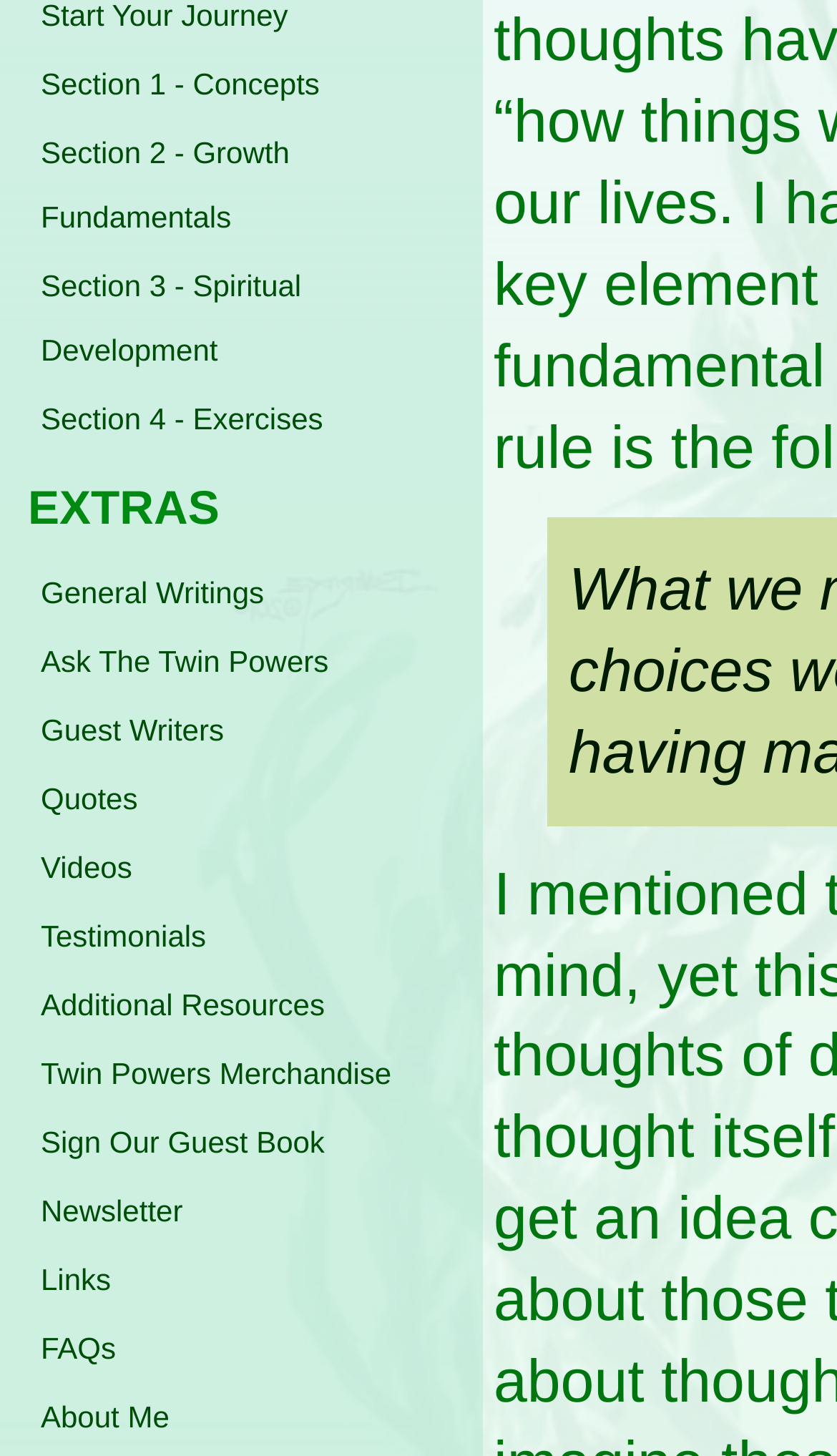Using the elements shown in the image, answer the question comprehensively: What is the last link under 'EXTRAS'?

The last link under the 'EXTRAS' section is 'FAQs', as indicated by the link at the bottom of the 'EXTRAS' section.